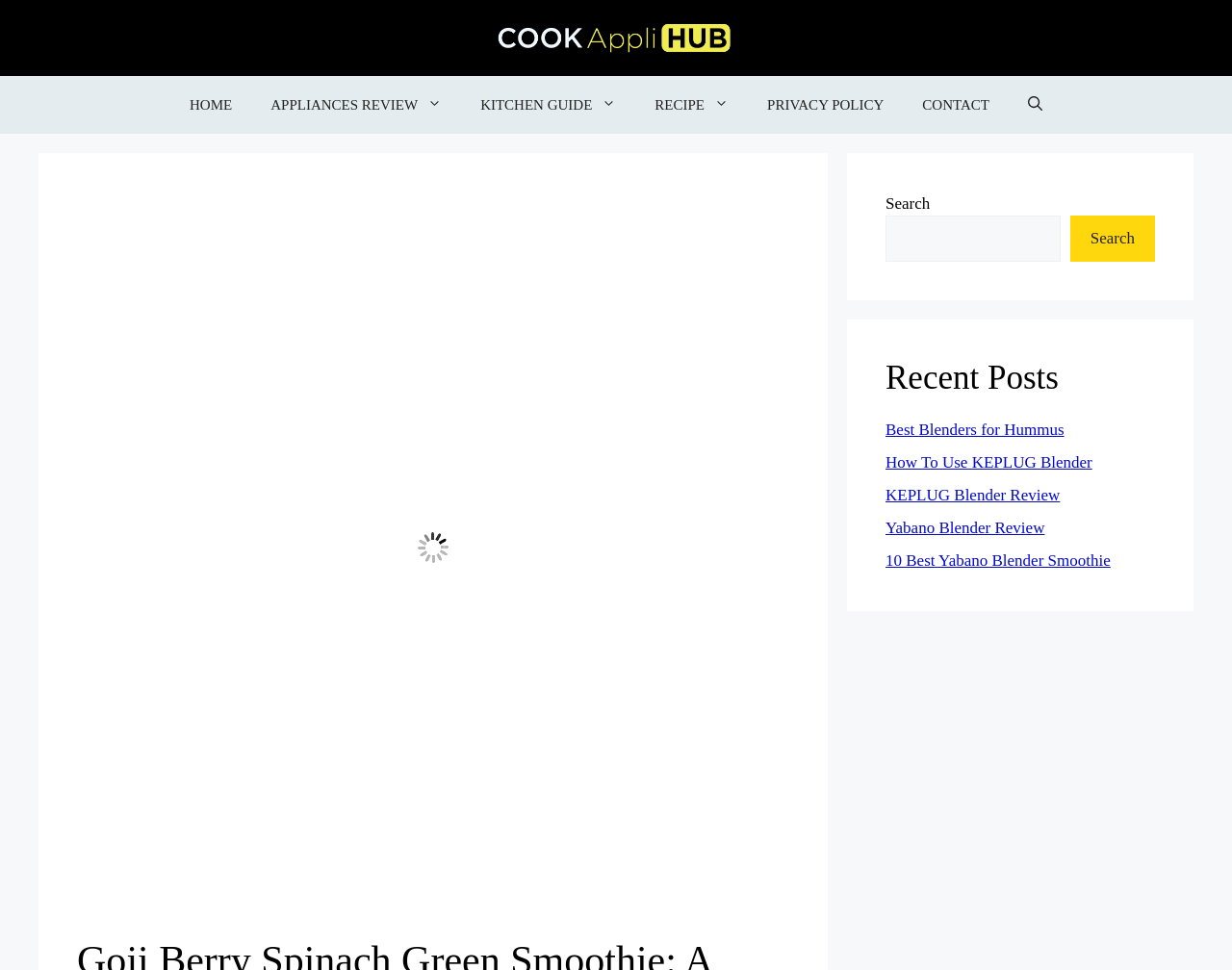Please mark the clickable region by giving the bounding box coordinates needed to complete this instruction: "Search for a recipe".

[0.719, 0.222, 0.861, 0.269]